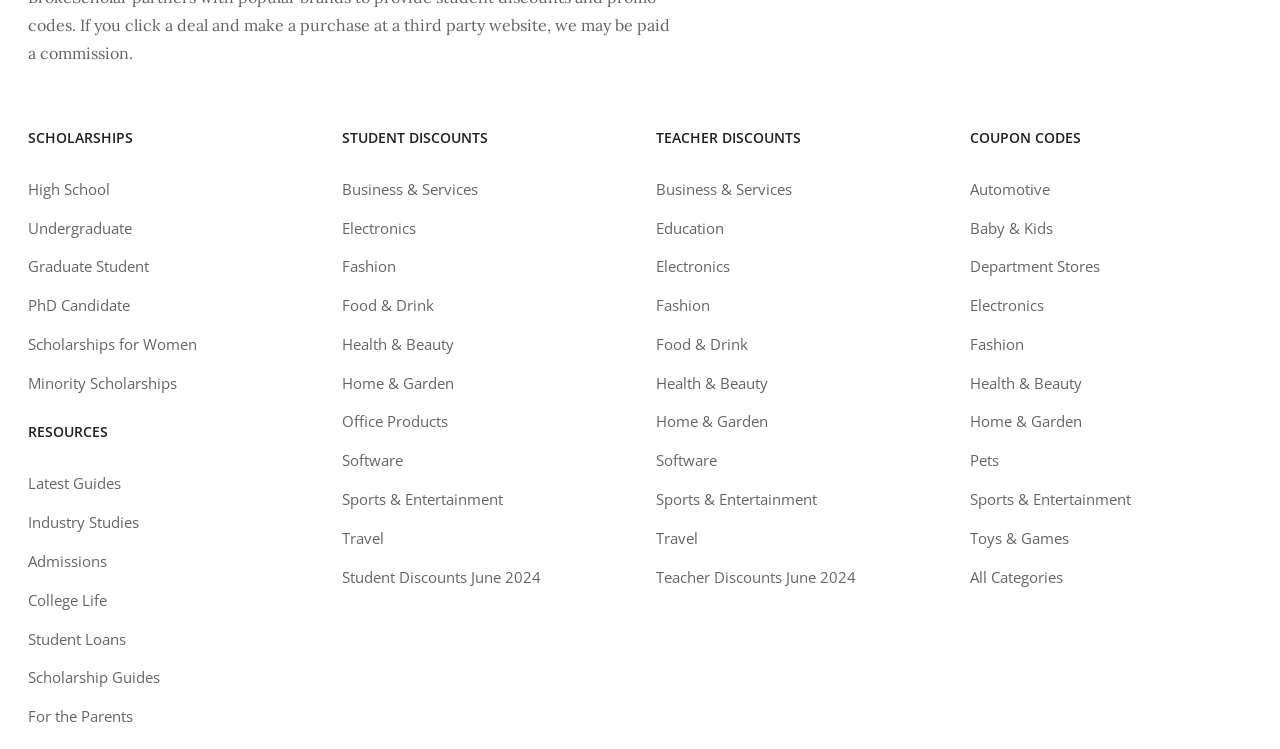How many categories of student discounts are there?
Answer the question with a detailed explanation, including all necessary information.

I counted the number of links under the 'STUDENT DISCOUNTS' category and found 13 links, including 'Business & Services', 'Electronics', and so on.